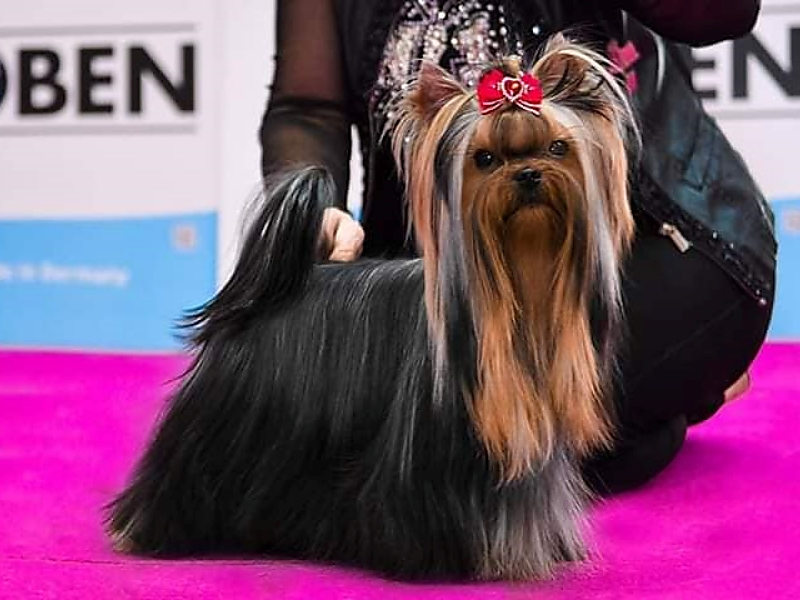What is the texture of Givenchy's coat?
Examine the image and give a concise answer in one word or a short phrase.

silky